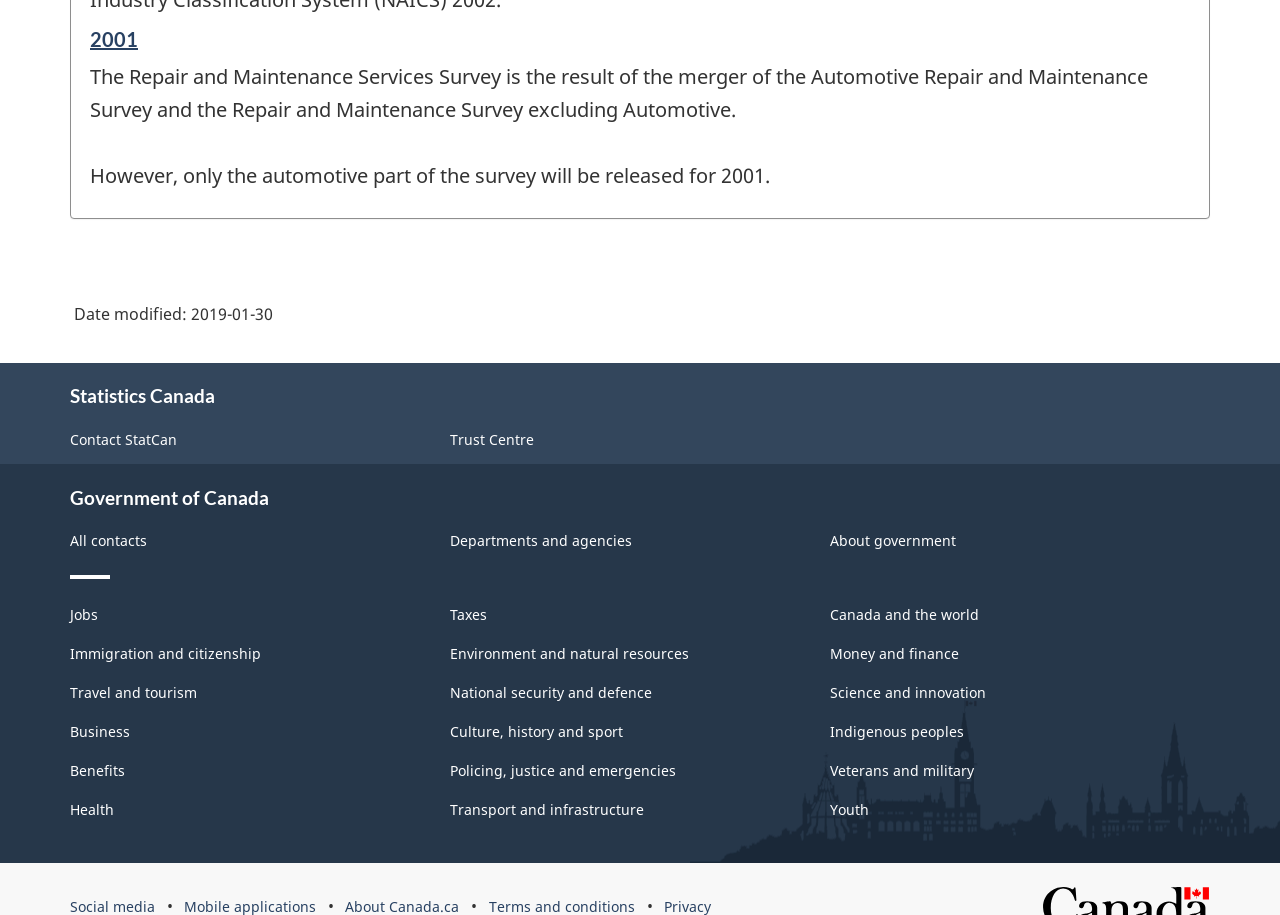What is the date modified of the webpage?
Based on the image, provide your answer in one word or phrase.

2019-01-30